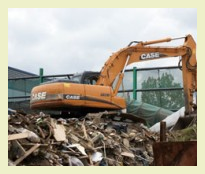Carefully examine the image and provide an in-depth answer to the question: What is the main activity in the image?

The caption explains that the excavator is actively engaged in sorting and moving debris from a large pile of mixed materials, which suggests that the main activity in the image is waste management and recycling.